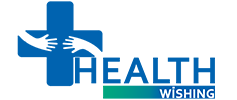Describe every aspect of the image in depth.

The image features the logo of "Health Wishing," prominently displayed with a blue cross symbolizing healthcare. Beneath the cross, two stylized hands are shown, representing care and support in health-related services. The word "HEALTH" is emphasized in bold capital letters, highlighting the focus on healthcare, while "WISHING" is presented in a sleek, modern font in blue and green, suggesting a vibrant approach to health and wellness. This logo effectively encapsulates the mission of promoting health and wellness through comprehensive dental and healthcare services.